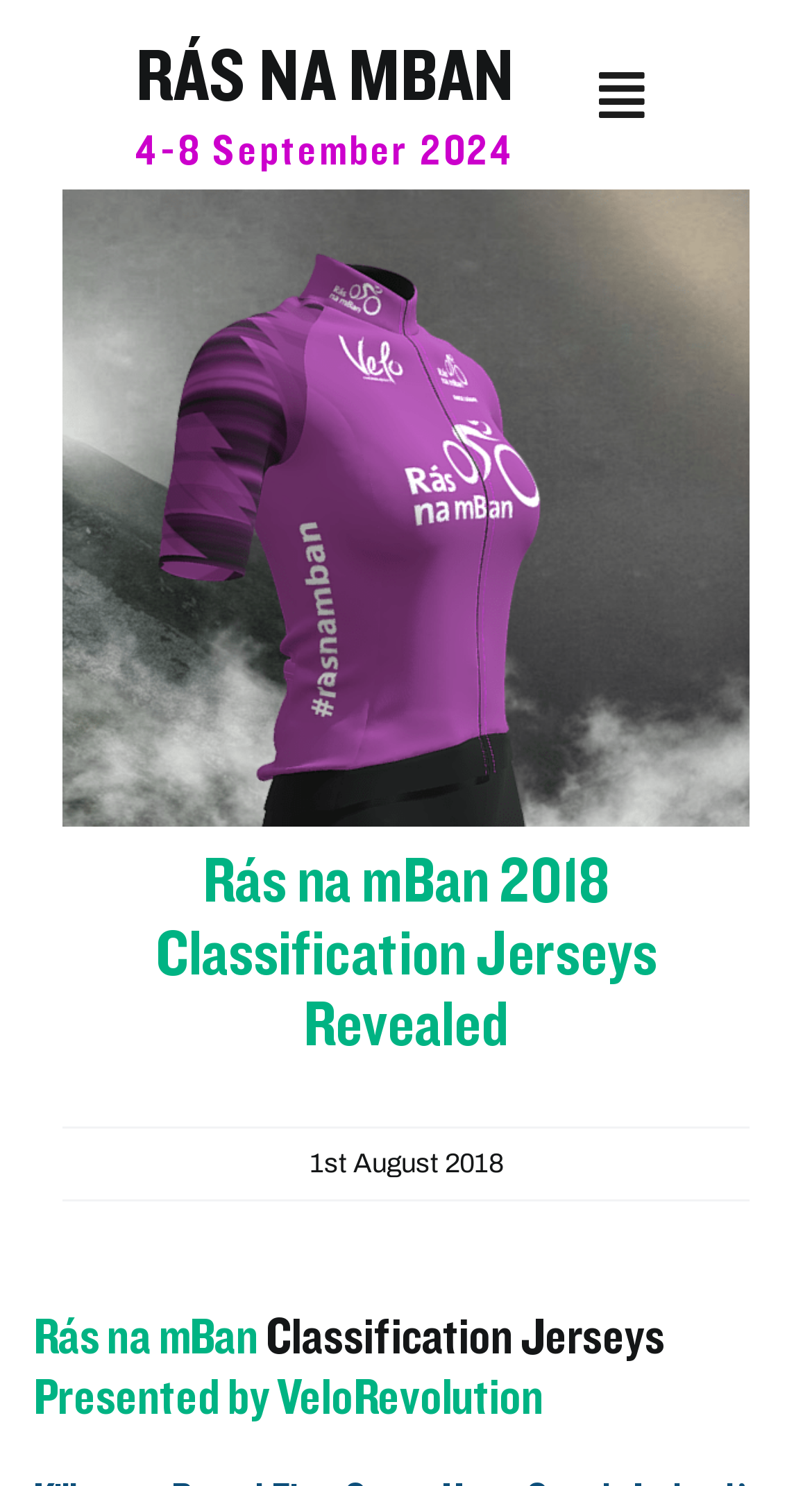What is the classification jerseys presented by?
Based on the screenshot, give a detailed explanation to answer the question.

I found the presenter of the classification jerseys by looking at the heading element with the content 'Rás na mBan Classification Jerseys Presented by VeloRevolution' which is located below the main heading.